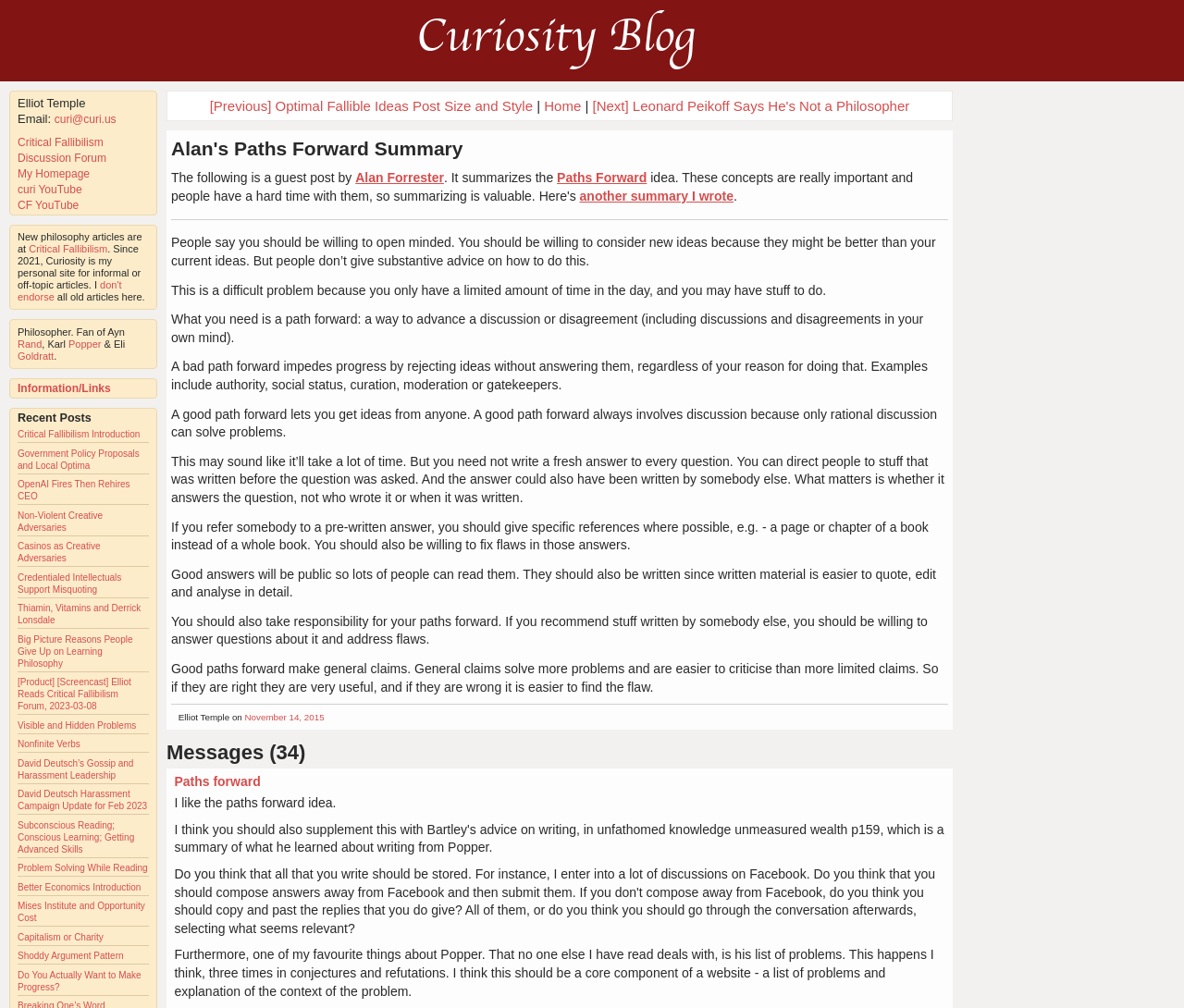Identify the bounding box coordinates of the section to be clicked to complete the task described by the following instruction: "go to Critical Fallibilism". The coordinates should be four float numbers between 0 and 1, formatted as [left, top, right, bottom].

[0.015, 0.135, 0.087, 0.148]